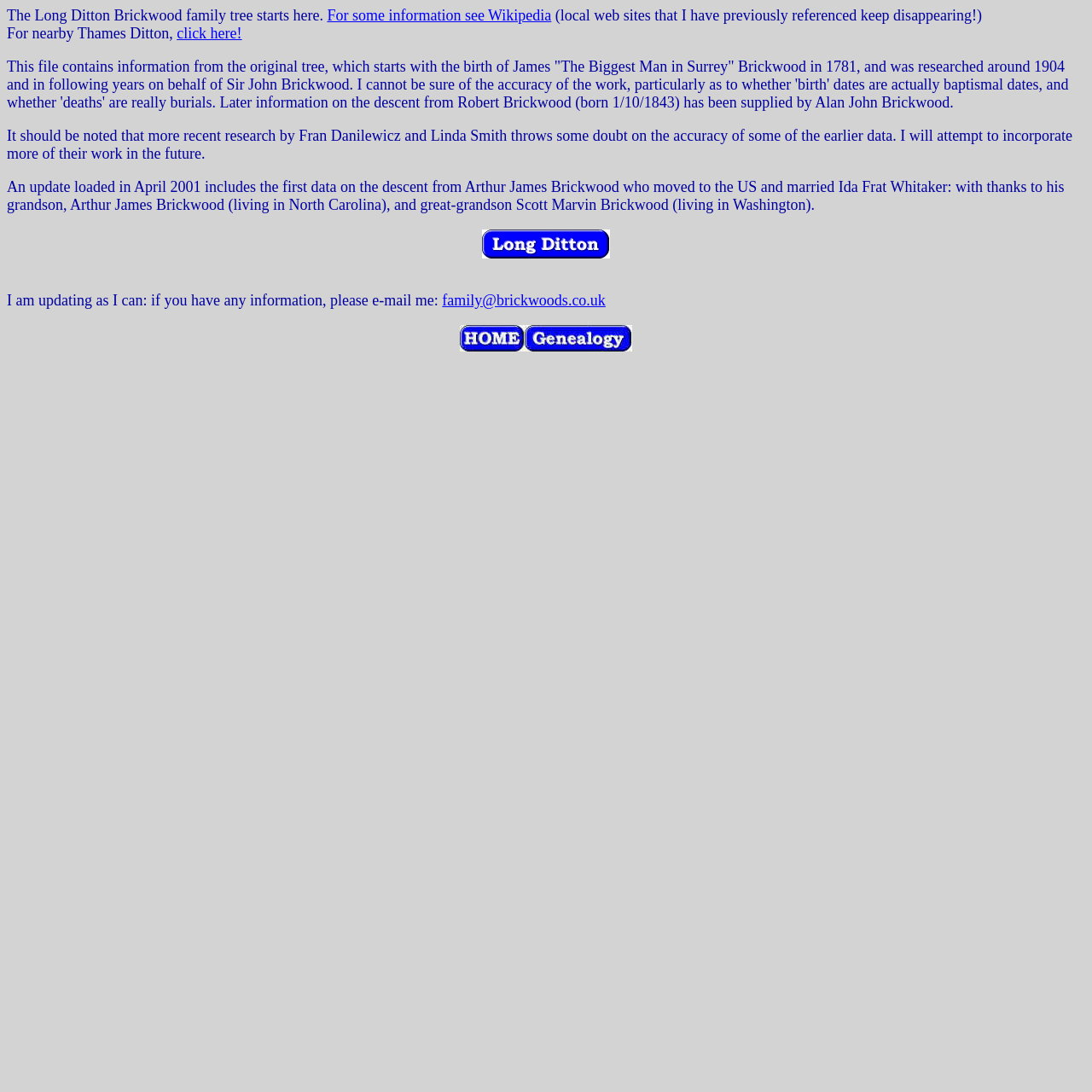Provide the bounding box coordinates, formatted as (top-left x, top-left y, bottom-right x, bottom-right y), with all values being floating point numbers between 0 and 1. Identify the bounding box of the UI element that matches the description: alt="Link to Genealogy Main Page"

[0.48, 0.311, 0.579, 0.324]